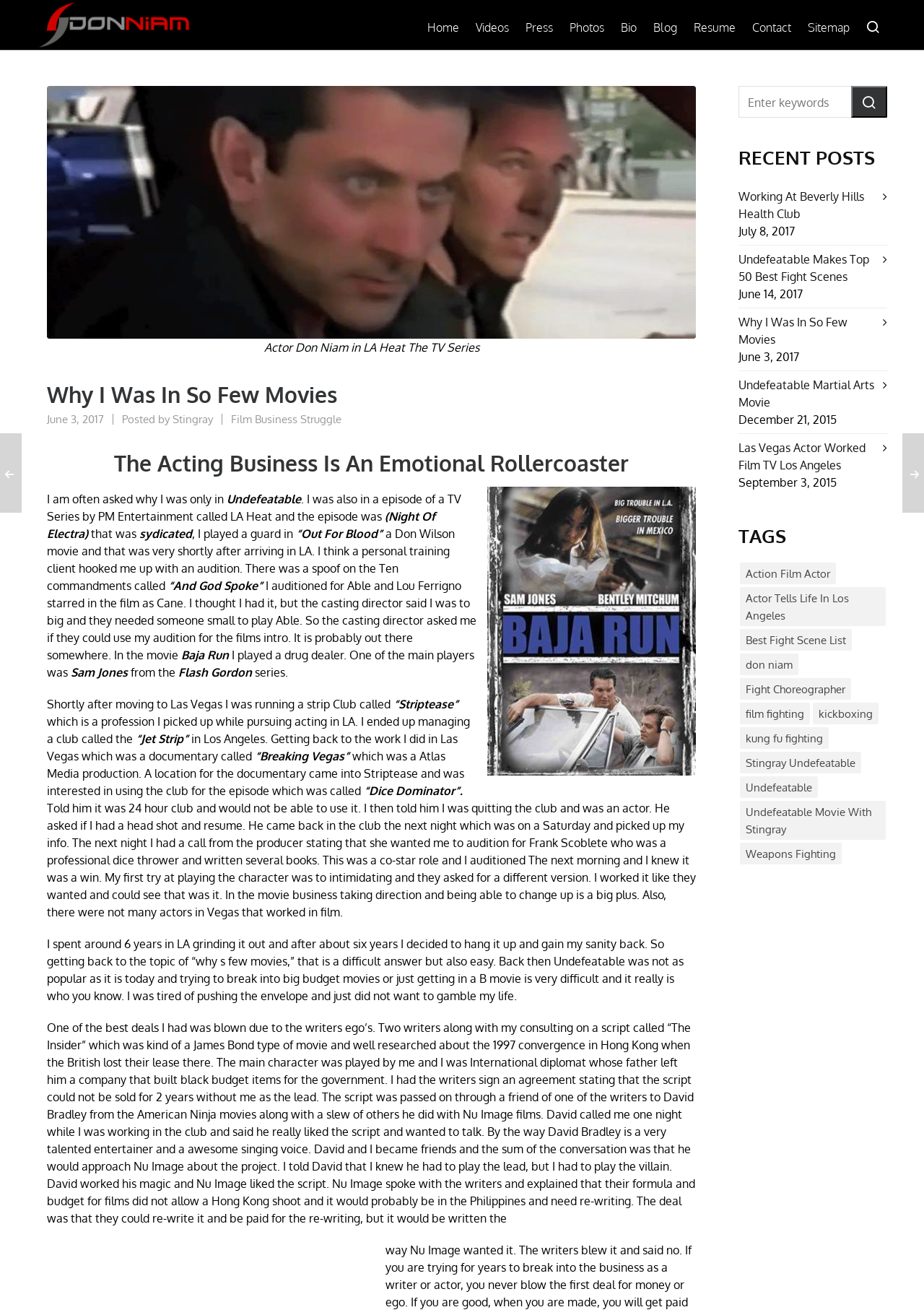Can you extract the headline from the webpage for me?

Why I Was In So Few Movies